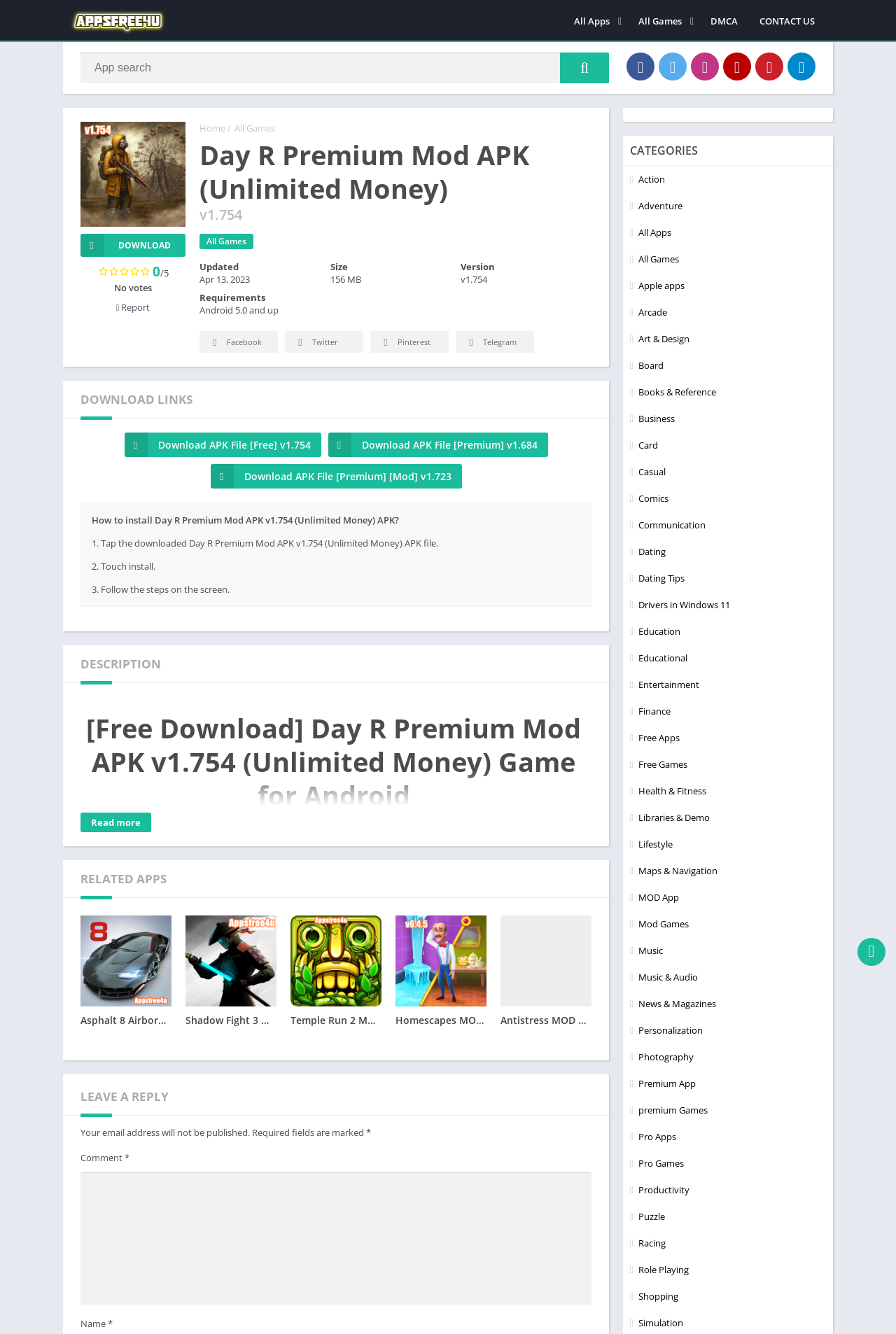What is the size of the APK file?
Provide a detailed and well-explained answer to the question.

The size of the APK file is mentioned in the webpage content under the 'Size' section, which states that the size is 156 MB.